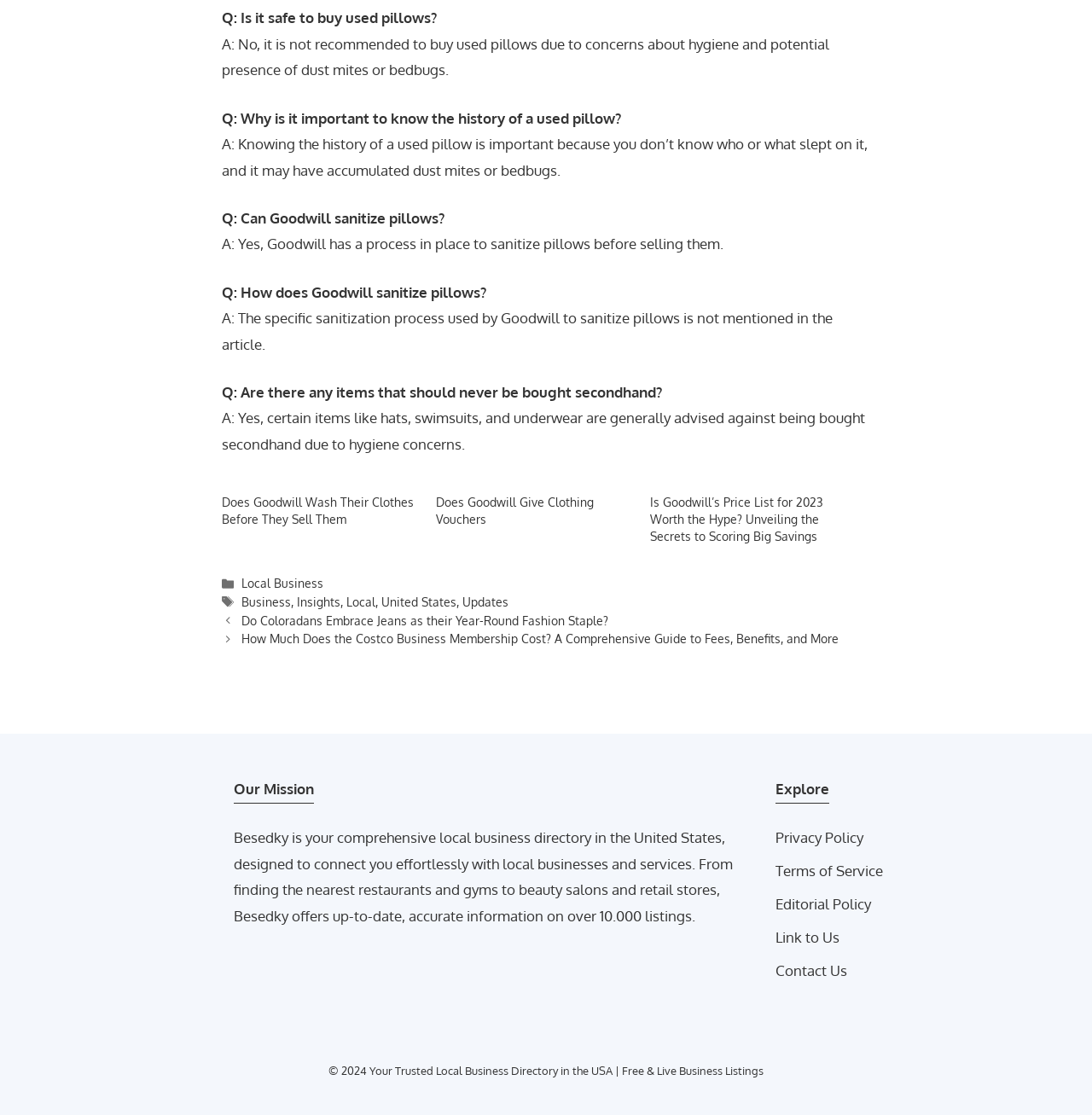Using the description "Terms of Service", locate and provide the bounding box of the UI element.

[0.71, 0.77, 0.809, 0.793]